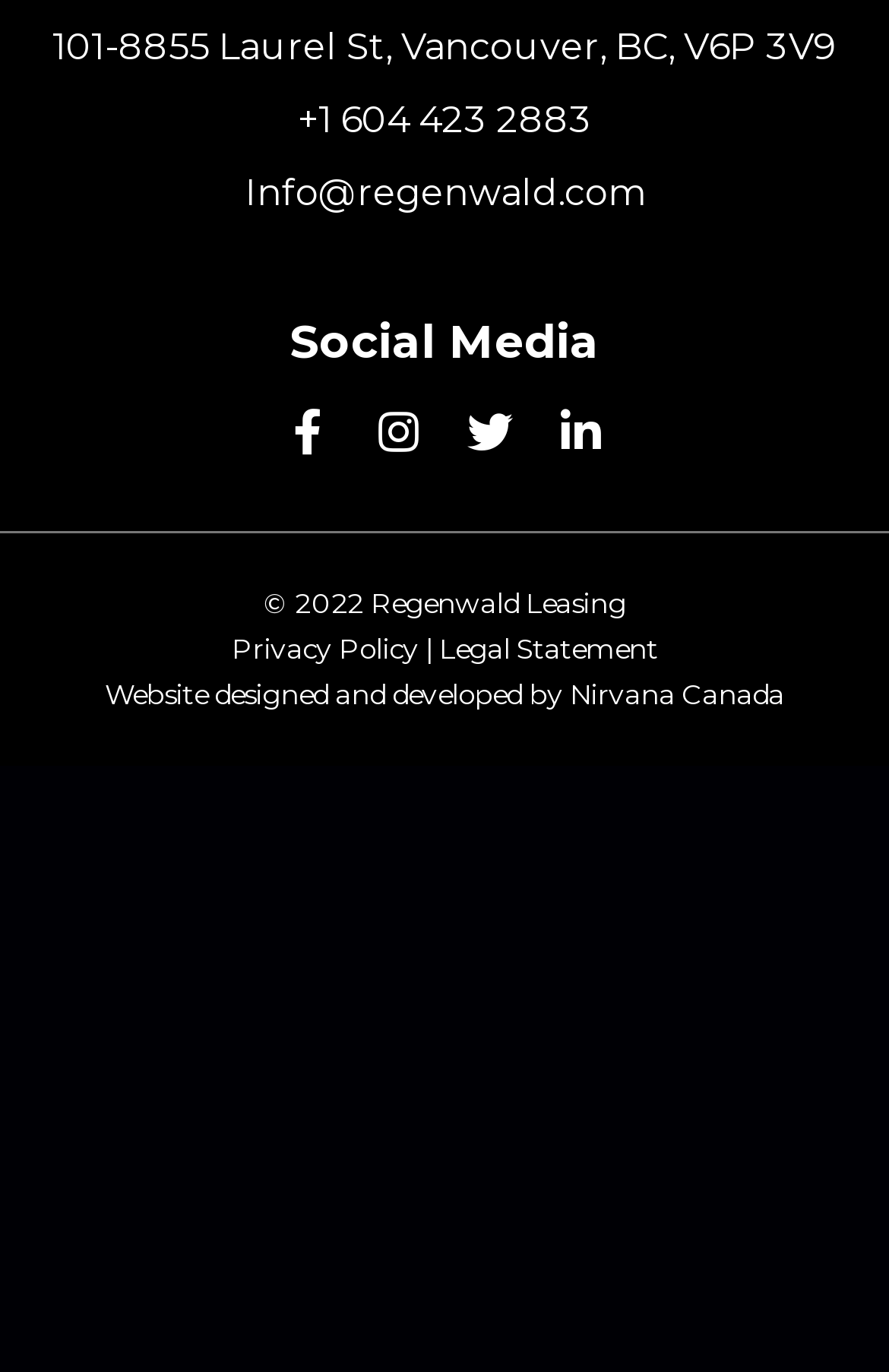Given the element description "aria-label="linkedin"", identify the bounding box of the corresponding UI element.

[0.608, 0.727, 0.7, 0.787]